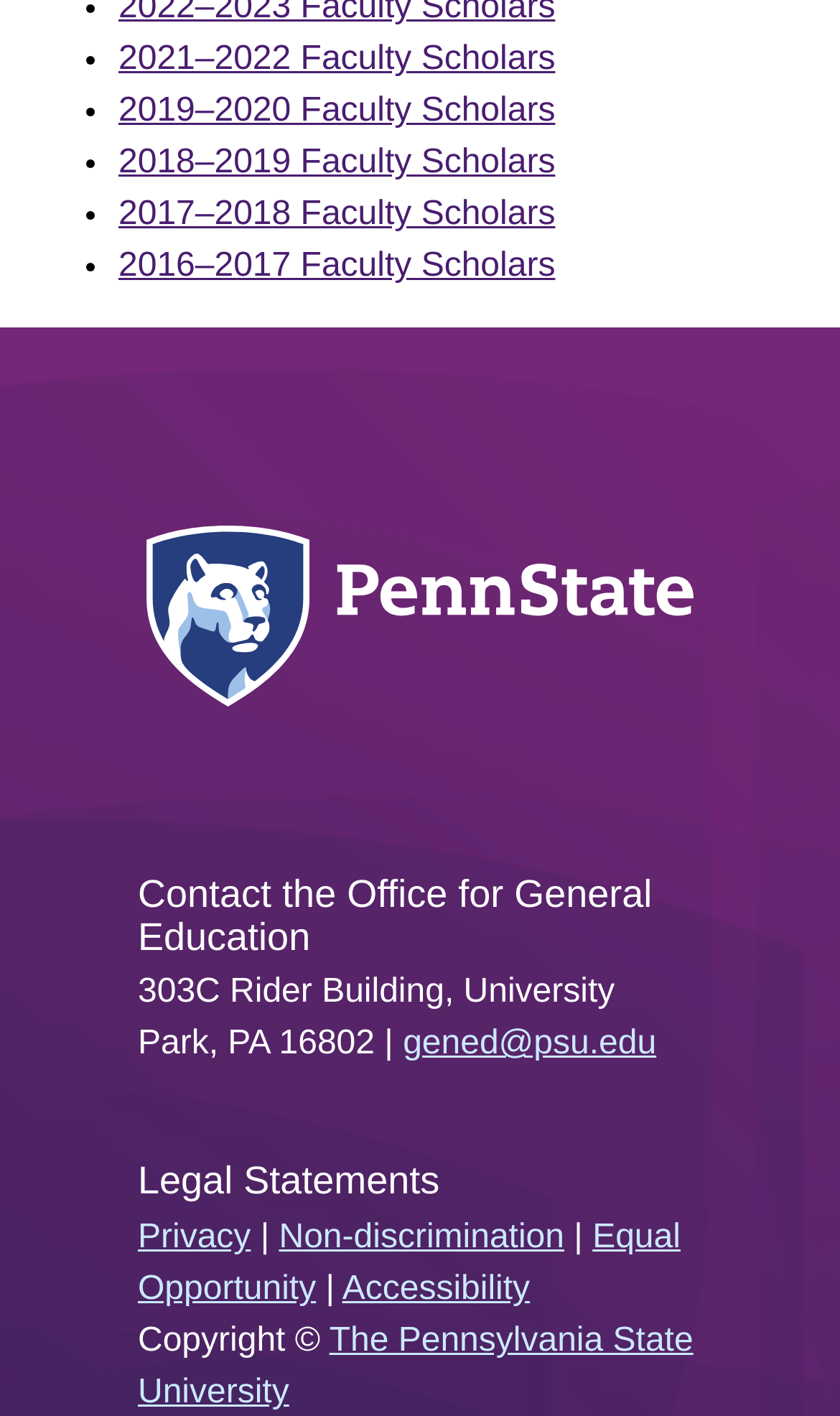Please identify the bounding box coordinates for the region that you need to click to follow this instruction: "Contact the Office for General Education".

[0.164, 0.587, 0.836, 0.678]